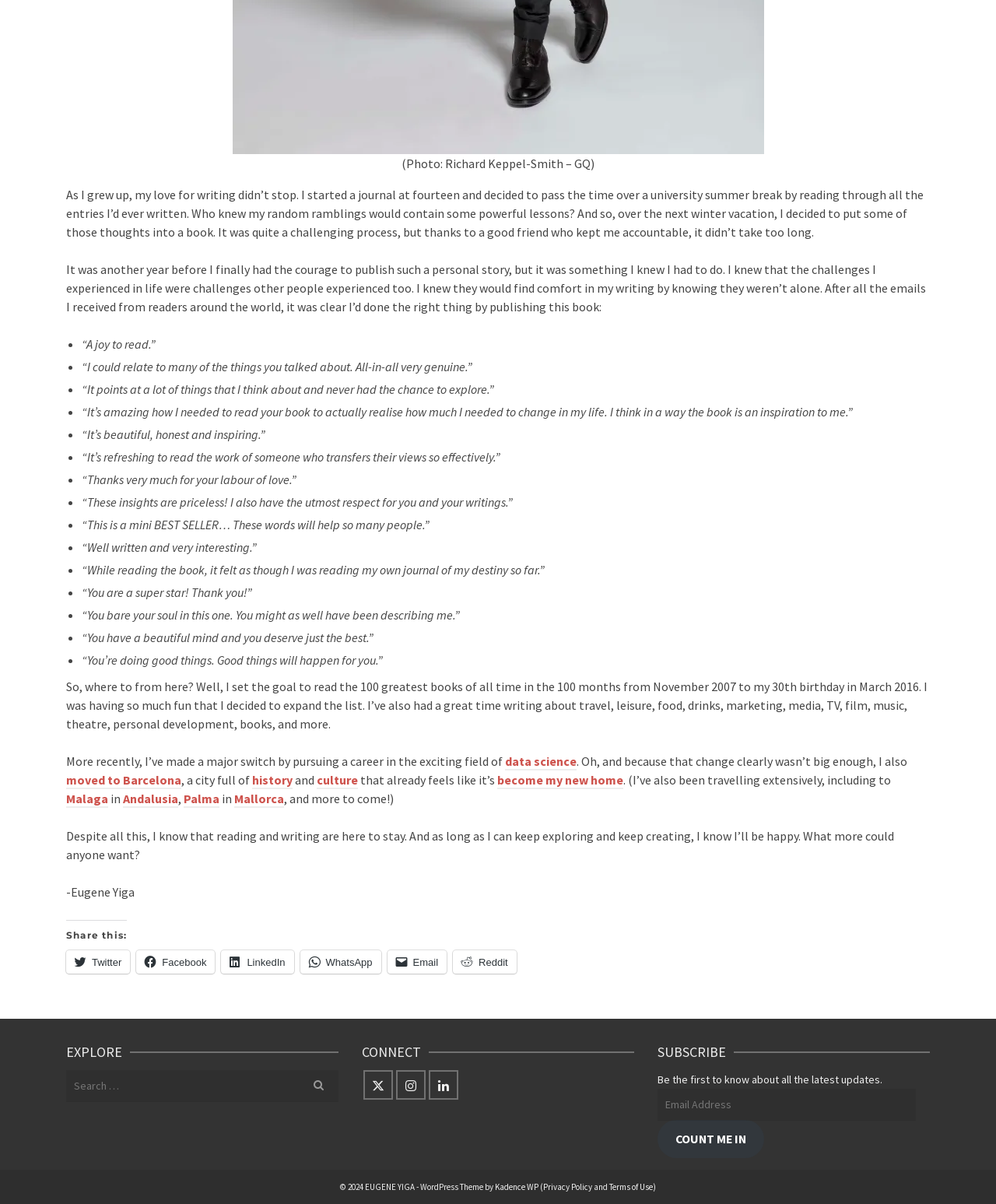Extract the bounding box for the UI element that matches this description: "Terms of Use".

[0.612, 0.982, 0.655, 0.991]